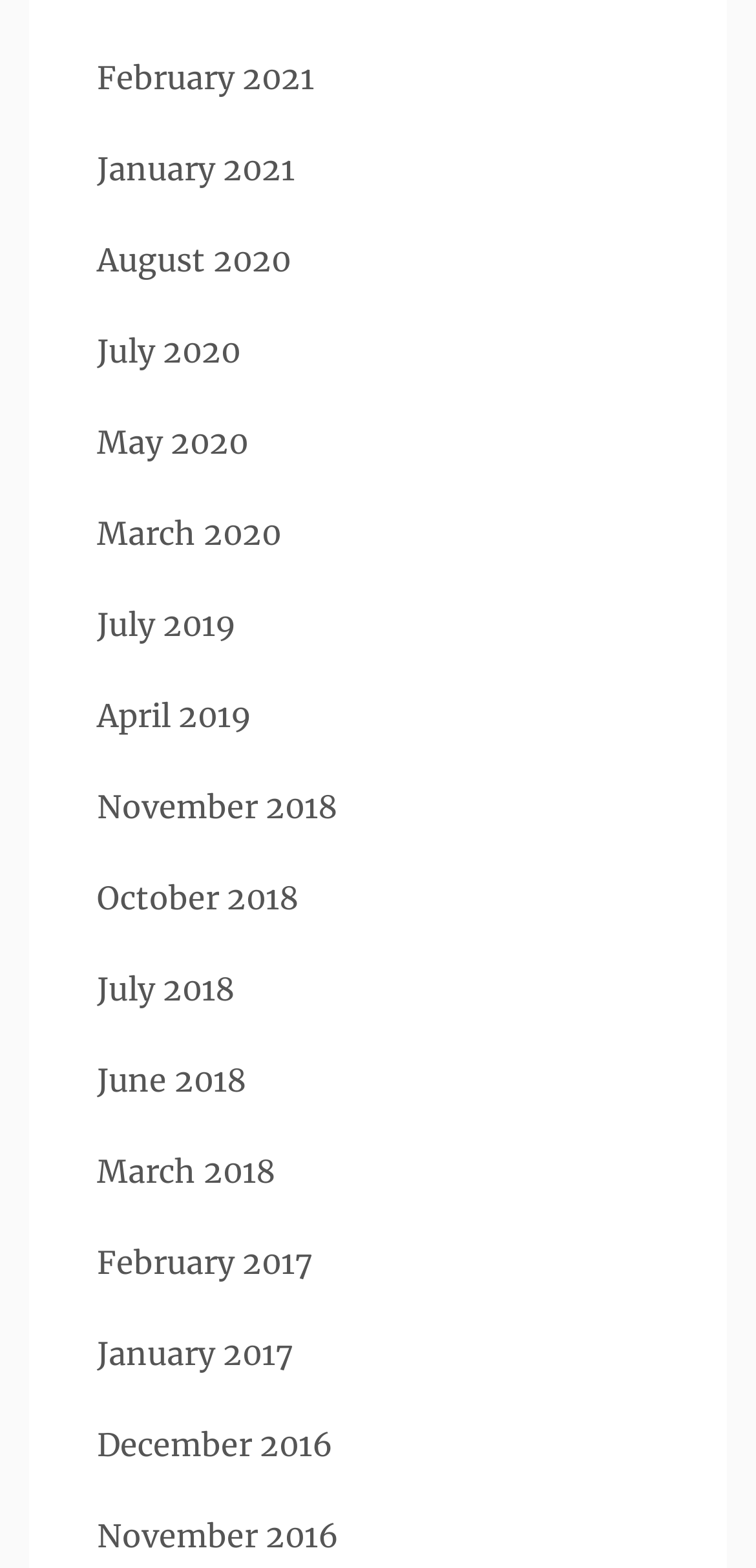Use a single word or phrase to answer the question: 
How many links are available on this webpage?

25